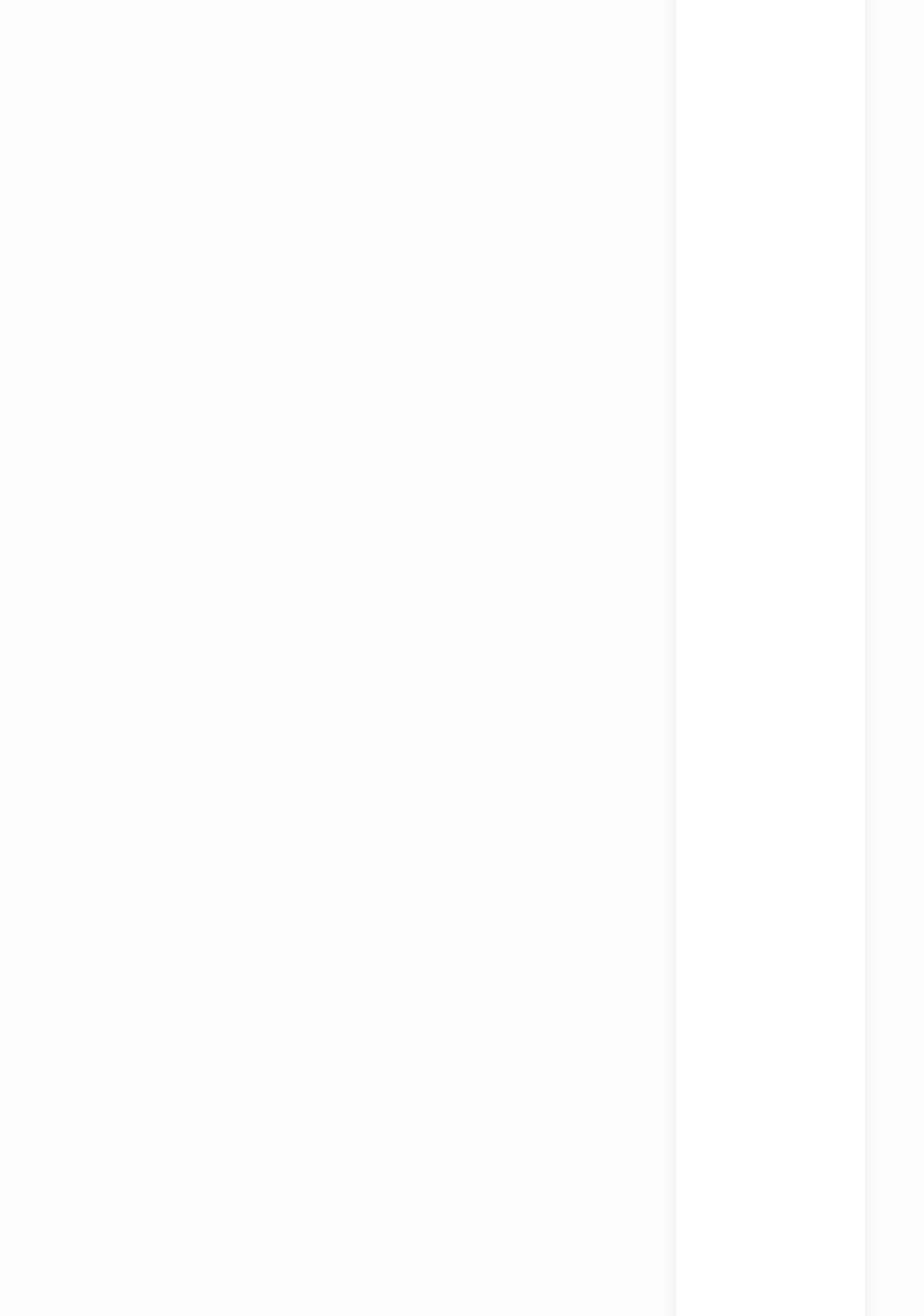Can you identify the bounding box coordinates of the clickable region needed to carry out this instruction: 'click on adeaum'? The coordinates should be four float numbers within the range of 0 to 1, stated as [left, top, right, bottom].

[0.745, 0.01, 0.79, 0.024]